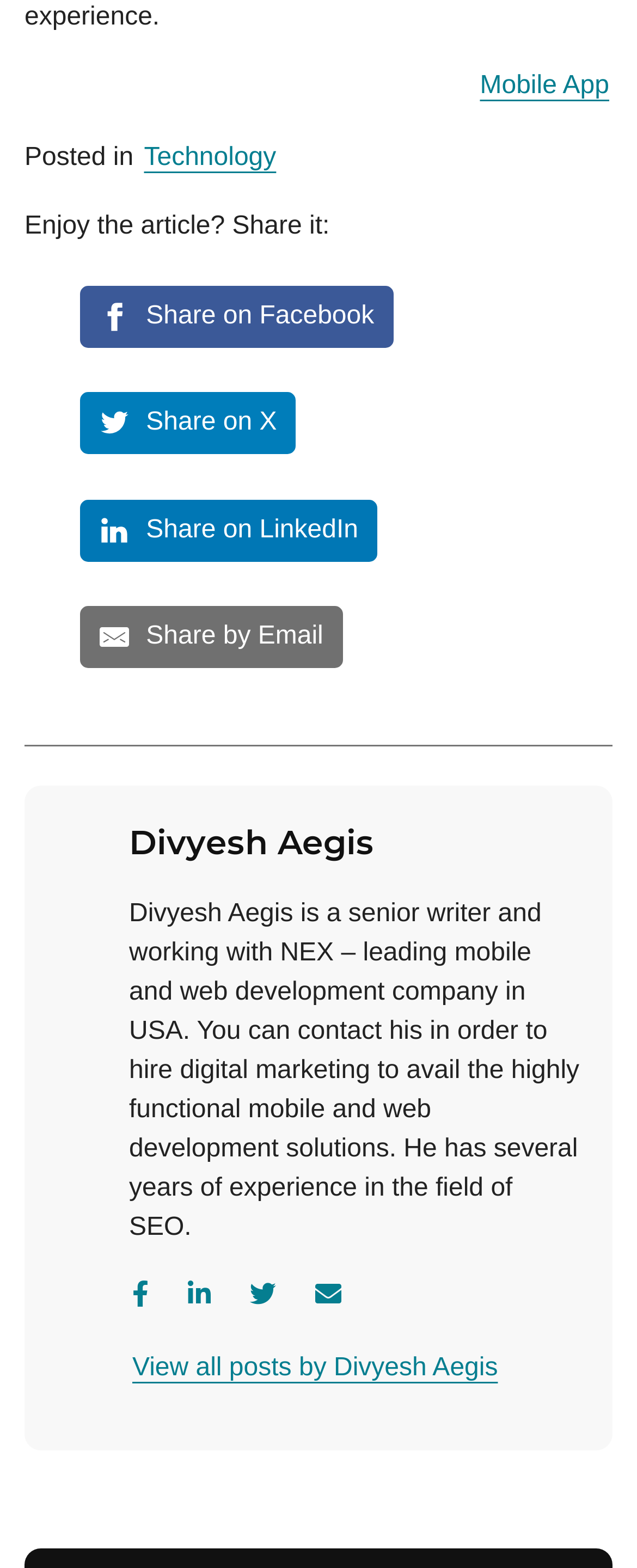What is the company the author is working with?
Refer to the image and give a detailed answer to the question.

The company the author is working with is NEX, which is a leading mobile and web development company in the USA, as mentioned in the author's bio in the footer section of the webpage.